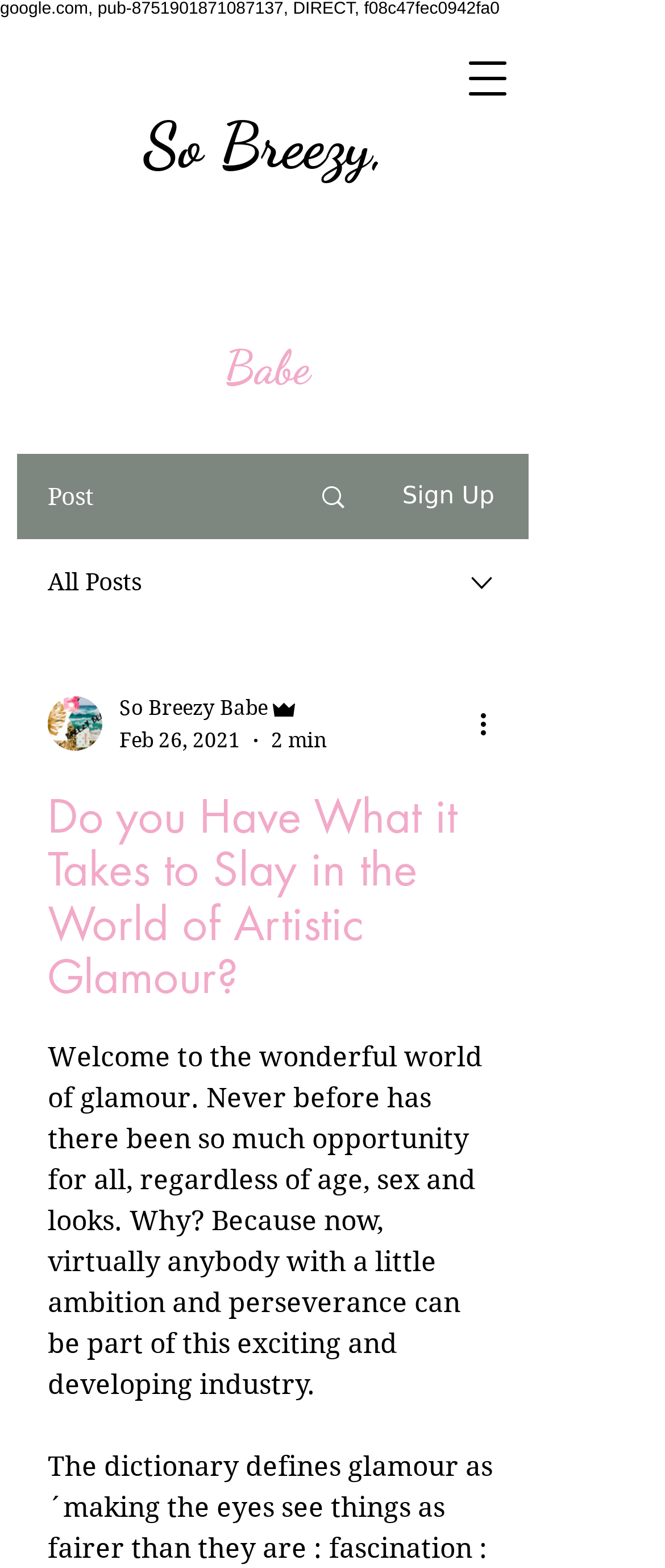What is the purpose of the button with the text 'Open navigation menu'?
Answer with a single word or phrase, using the screenshot for reference.

To open navigation menu